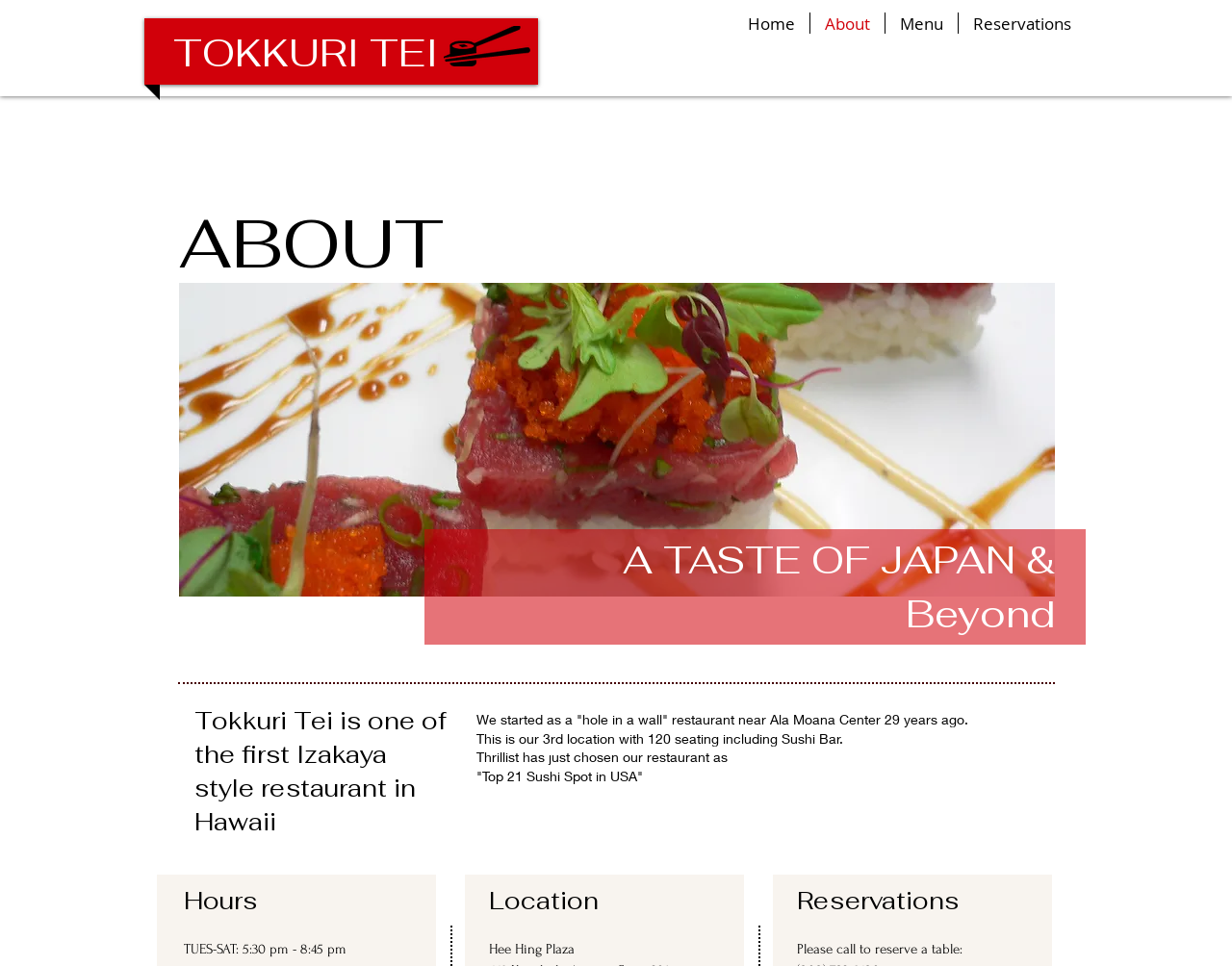Explain the contents of the webpage comprehensively.

The webpage is about Tokkuri Tei, a Japanese restaurant. At the top, there is a navigation menu with links to "Home", "About", "Menu", and "Reservations". Below the navigation menu, the restaurant's name "TOKKURI TEI" is prominently displayed in a large font.

On the left side of the page, there is a section with a heading "ABOUT" and a subheading "Sushi Cake" accompanied by an image of a dish, likely a sushi cake. Below this section, there is a heading "A TASTE OF JAPAN & Beyond".

The main content of the page is divided into three columns. The left column has a heading "Tokkuri Tei is one of the first Izakaya style restaurant in Hawaii" and provides a brief history of the restaurant, including its origins and current location. The middle column has a series of paragraphs describing the restaurant's achievements, including being chosen as one of the top 21 sushi spots in the USA by Thrillist. The right column has headings for "Hours", "Location", and "Reservations", with corresponding details and contact information.

Overall, the webpage provides an introduction to Tokkuri Tei, its history, and its offerings, as well as practical information for visitors.